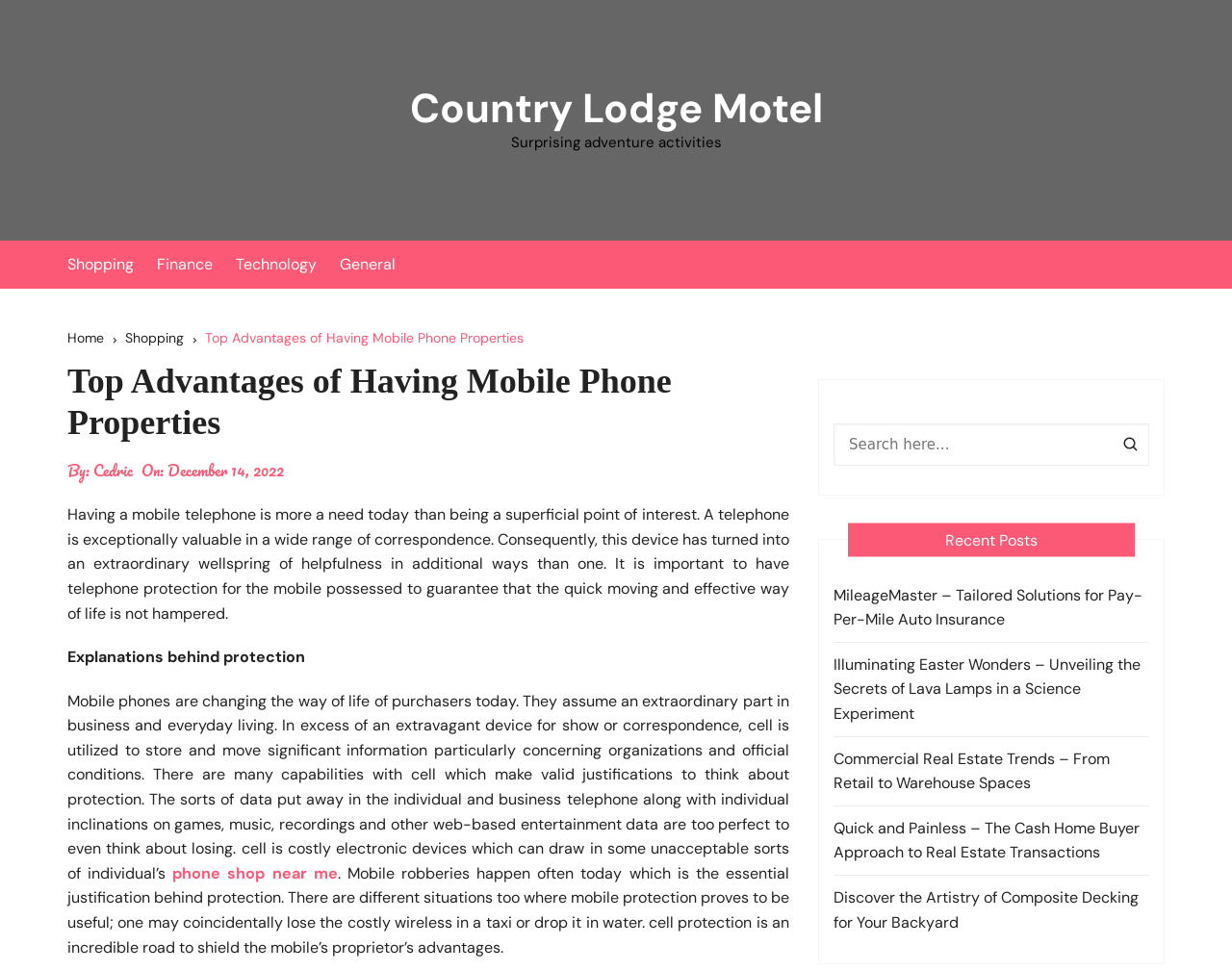What is the purpose of mobile phone protection?
Please give a detailed and elaborate answer to the question based on the image.

The purpose of mobile phone protection can be inferred from the text, which states that mobile protection is an 'incredible road to shield the mobile’s proprietor’s advantages'. This suggests that the main purpose of mobile phone protection is to safeguard the owner's interests and benefits.